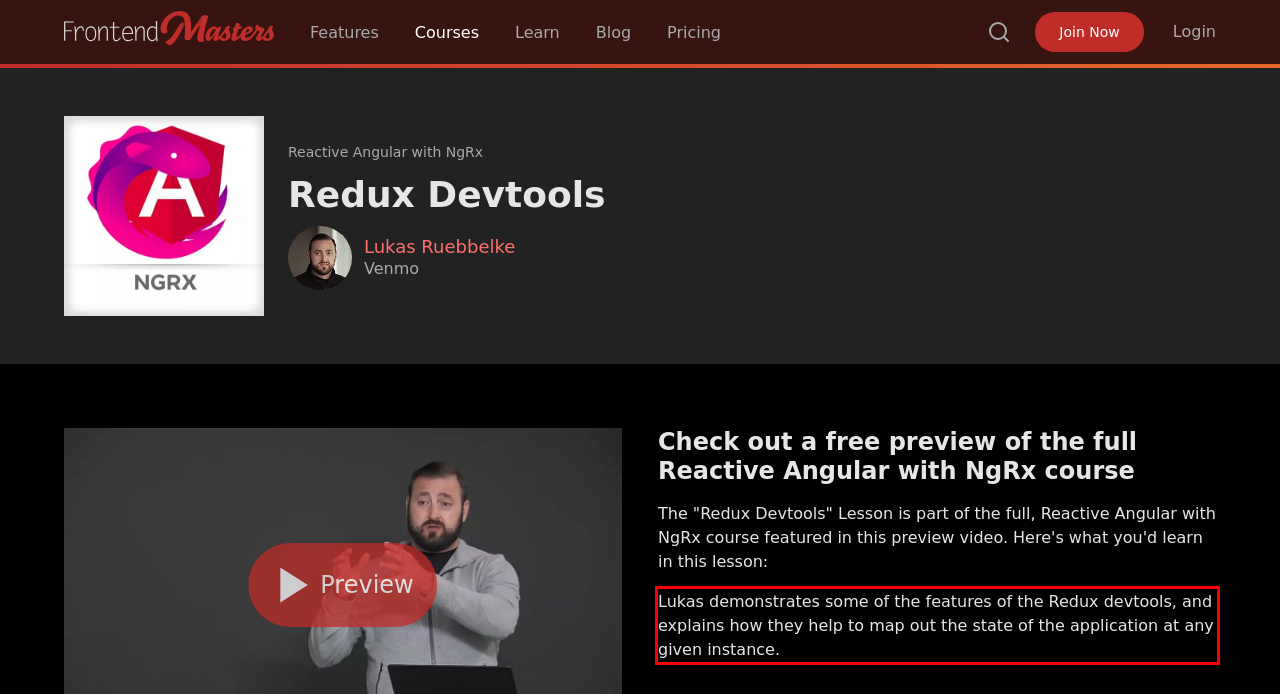Within the screenshot of the webpage, there is a red rectangle. Please recognize and generate the text content inside this red bounding box.

Lukas demonstrates some of the features of the Redux devtools, and explains how they help to map out the state of the application at any given instance.